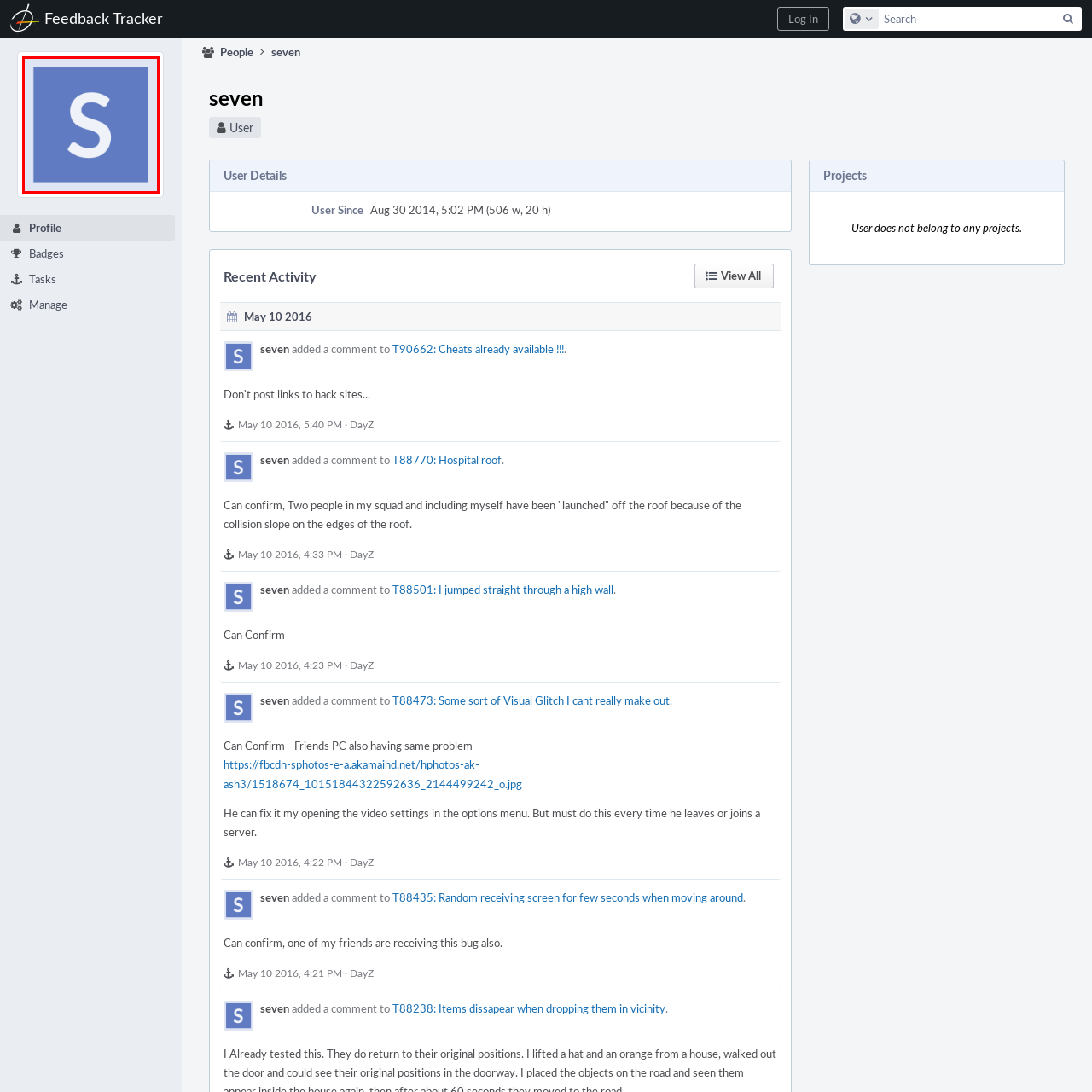What is the intended aesthetic of the logo?
Check the image inside the red bounding box and provide your answer in a single word or short phrase.

Modern and professional